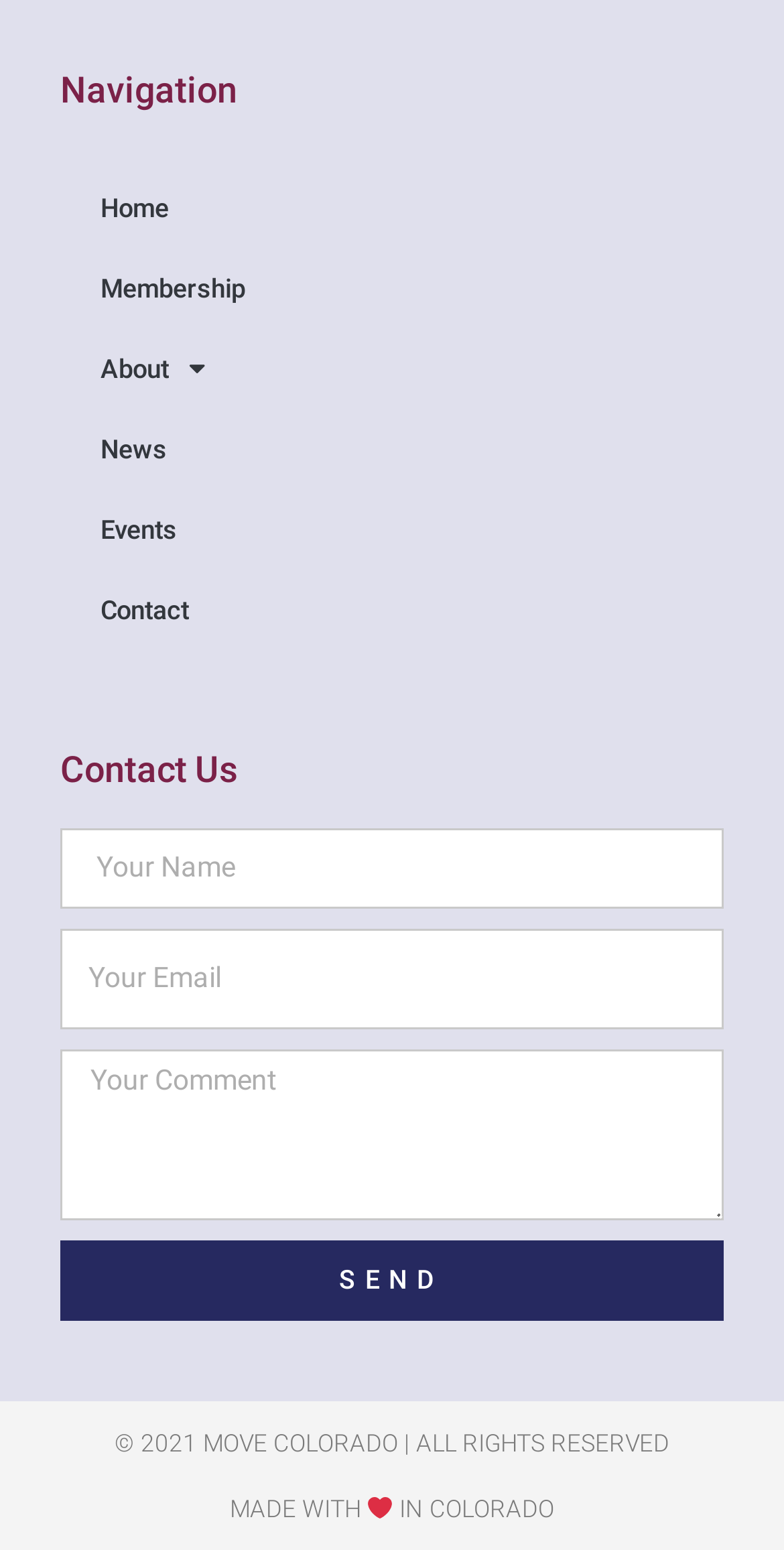Specify the bounding box coordinates of the area to click in order to follow the given instruction: "Write a comment."

[0.077, 0.677, 0.923, 0.787]